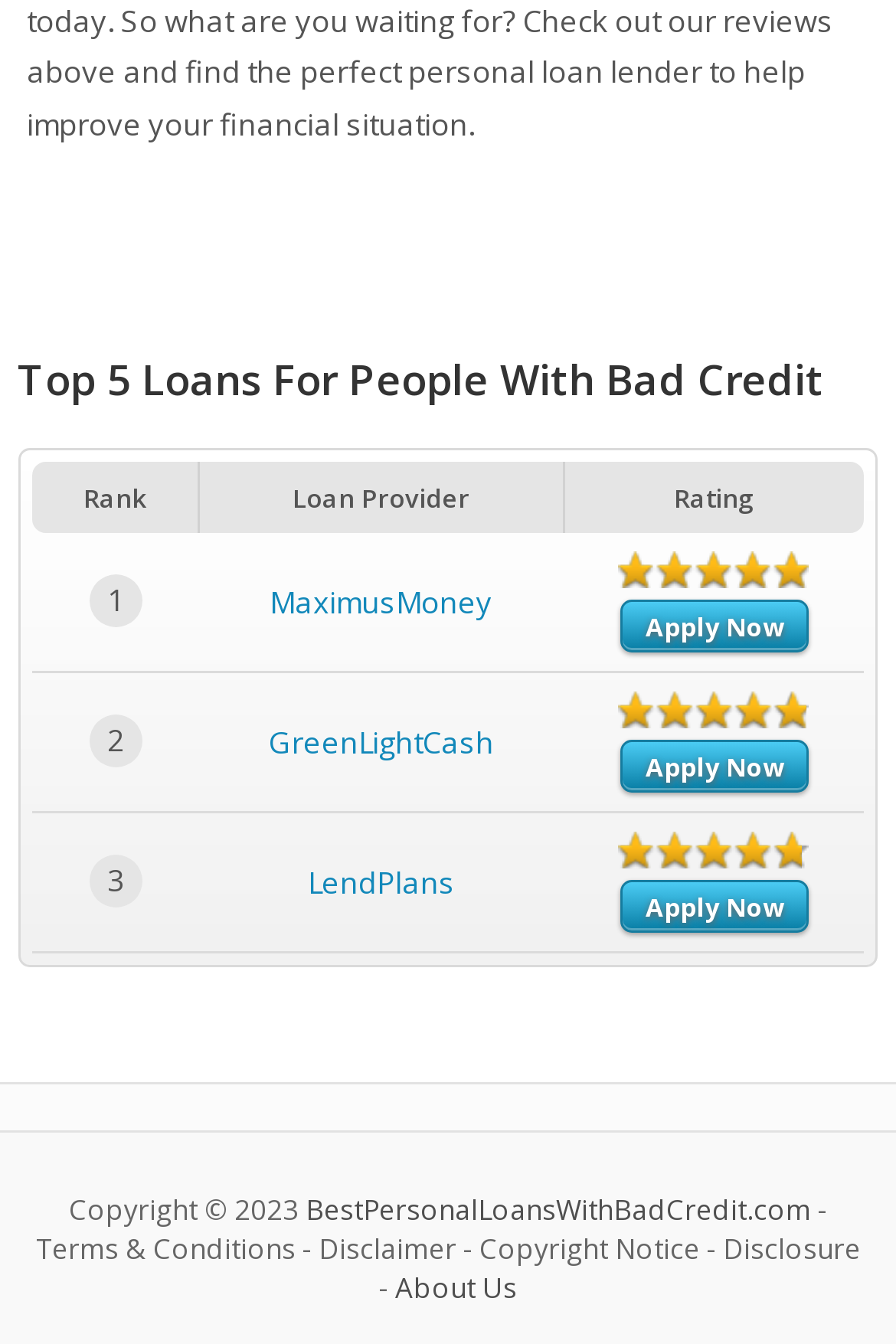Answer the question below using just one word or a short phrase: 
What is the name of the website?

BestPersonalLoansWithBadCredit.com